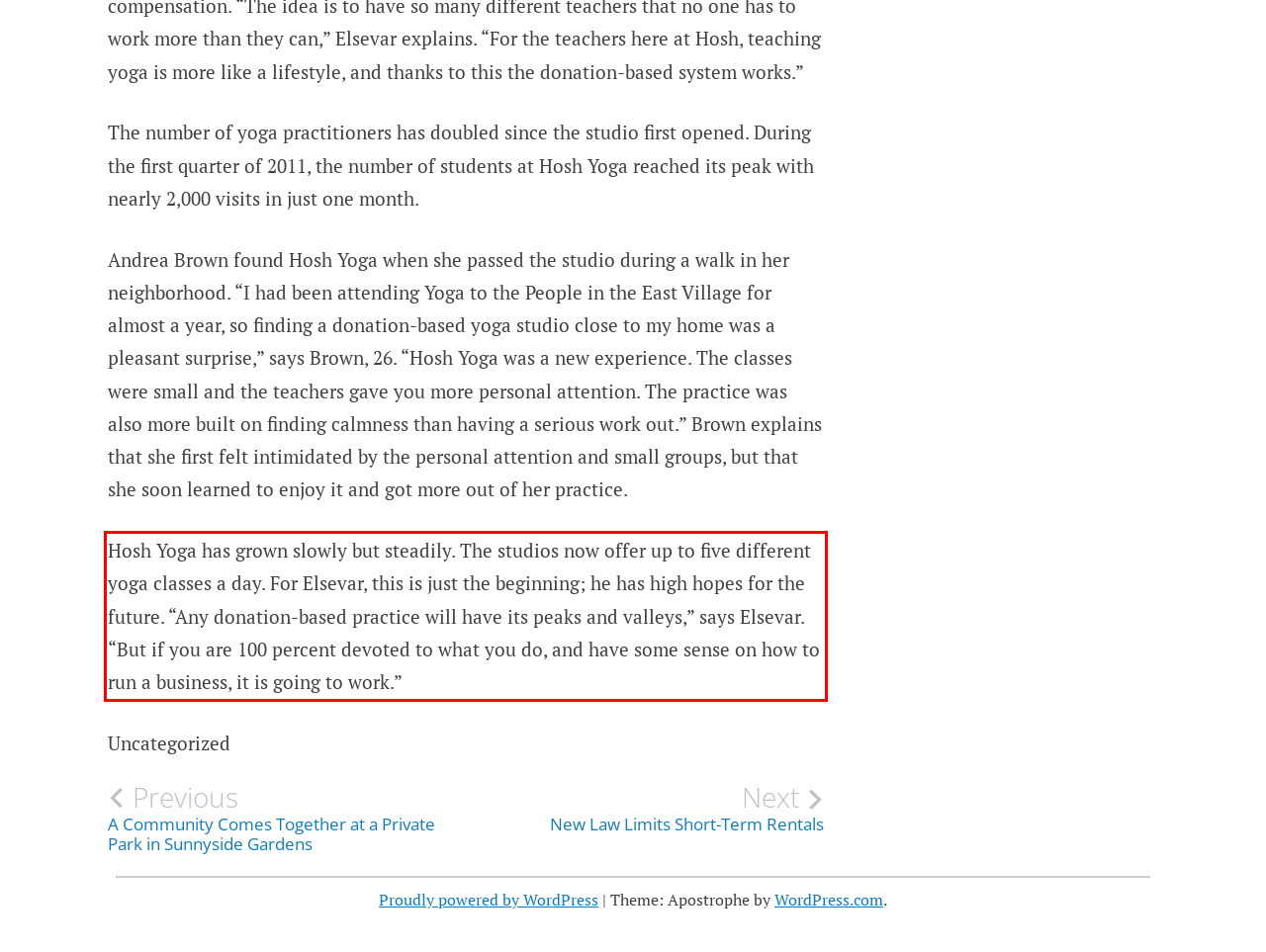With the provided screenshot of a webpage, locate the red bounding box and perform OCR to extract the text content inside it.

Hosh Yoga has grown slowly but steadily. The studios now offer up to five different yoga classes a day. For Elsevar, this is just the beginning; he has high hopes for the future. “Any donation-based practice will have its peaks and valleys,” says Elsevar. “But if you are 100 percent devoted to what you do, and have some sense on how to run a business, it is going to work.”